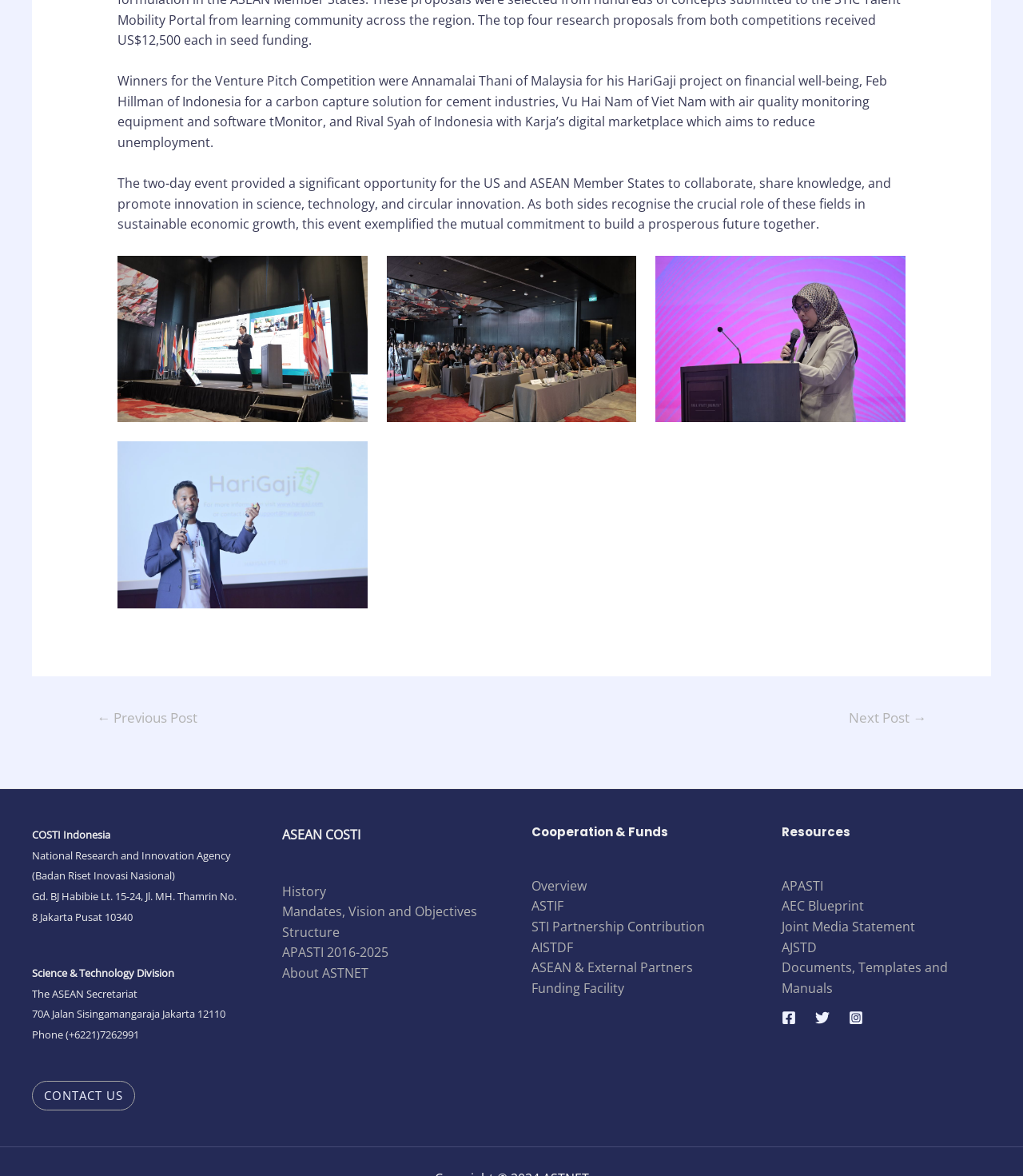Please provide a detailed answer to the question below based on the screenshot: 
What is the name of the organization mentioned in the footer?

In the footer section, I found a StaticText element with ID 143, which contains the text 'COSTI Indonesia'. This suggests that COSTI Indonesia is one of the organizations involved in the event or project discussed in the post.